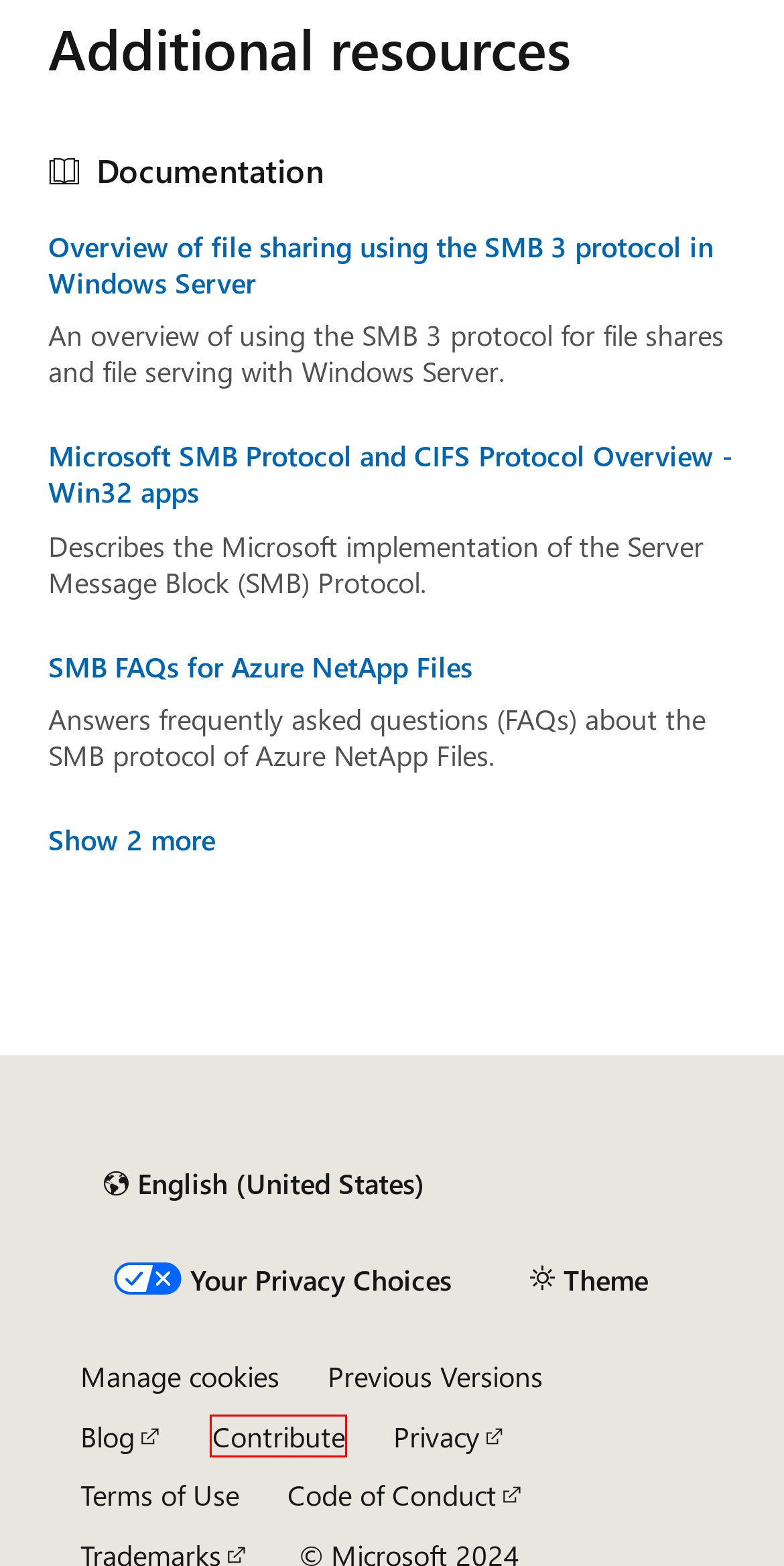Examine the screenshot of the webpage, which includes a red bounding box around an element. Choose the best matching webpage description for the page that will be displayed after clicking the element inside the red bounding box. Here are the candidates:
A. Contribute to Microsoft Learn - Contributor guide | Microsoft Learn
B. Your request has been blocked. This could be
                        due to several reasons.
C. Profile | Microsoft Learn
D. Microsoft Q&A Code of Conduct | Microsoft Learn
E. Microsoft previous versions of technical documentation | Microsoft Learn
F. Terms of Use | Microsoft Learn
G. Trademark and Brand Guidelines | Microsoft Legal
H. Your home for Microsoft Build

A